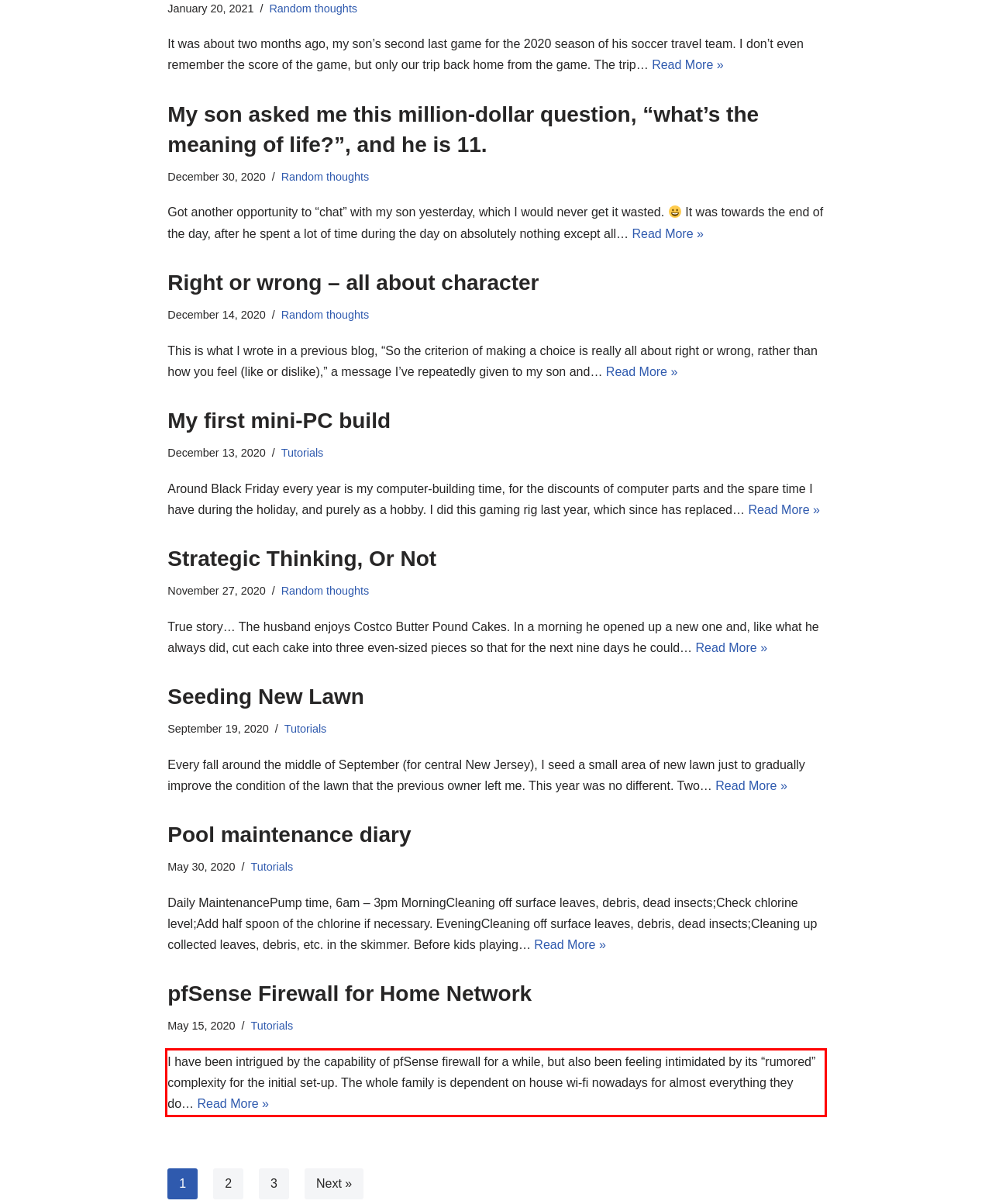The screenshot you have been given contains a UI element surrounded by a red rectangle. Use OCR to read and extract the text inside this red rectangle.

I have been intrigued by the capability of pfSense firewall for a while, but also been feeling intimidated by its “rumored” complexity for the initial set-up. The whole family is dependent on house wi-fi nowadays for almost everything they do… Read More » pfSense Firewall for Home Network